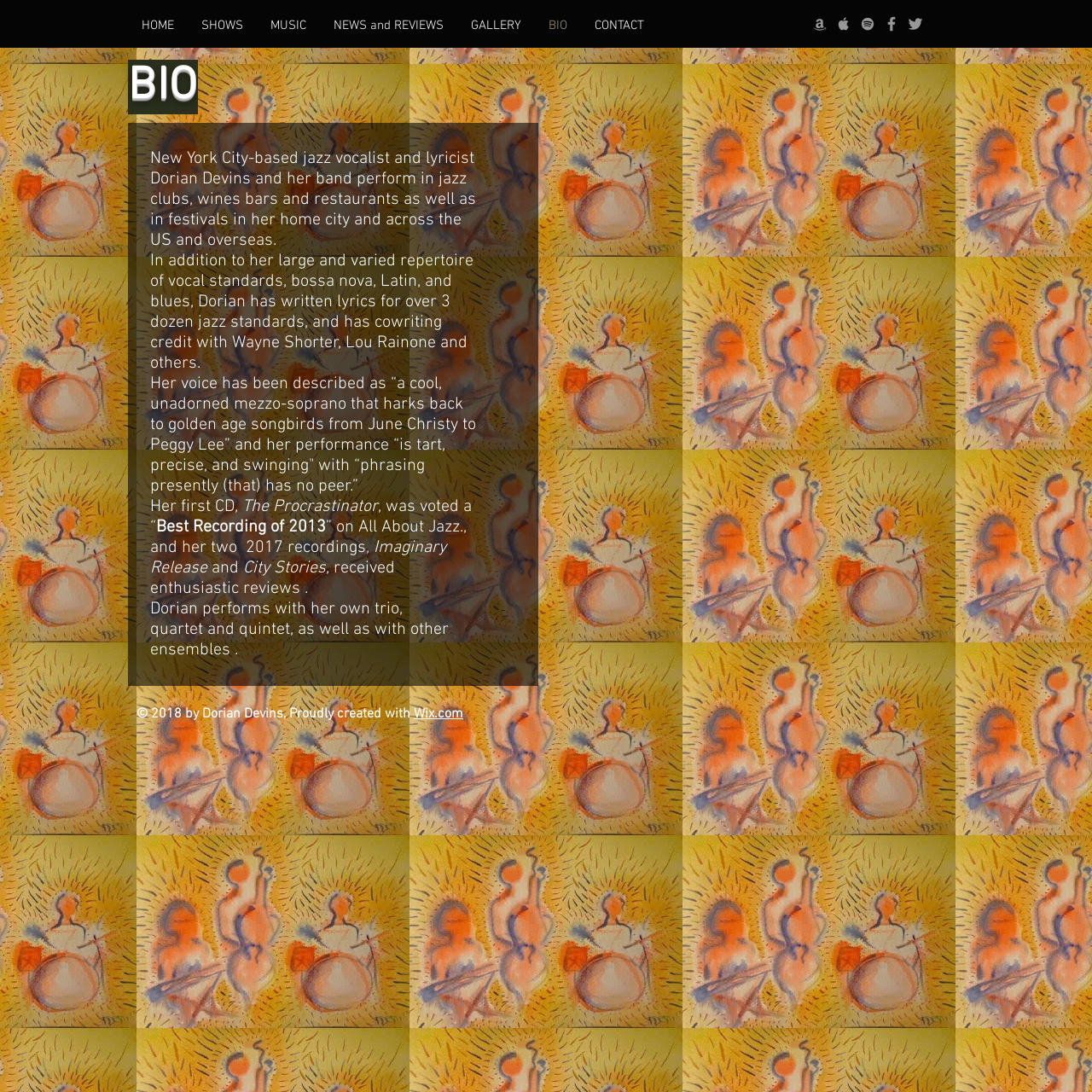Please specify the bounding box coordinates of the clickable region to carry out the following instruction: "Visit the GALLERY". The coordinates should be four float numbers between 0 and 1, in the format [left, top, right, bottom].

[0.419, 0.013, 0.49, 0.034]